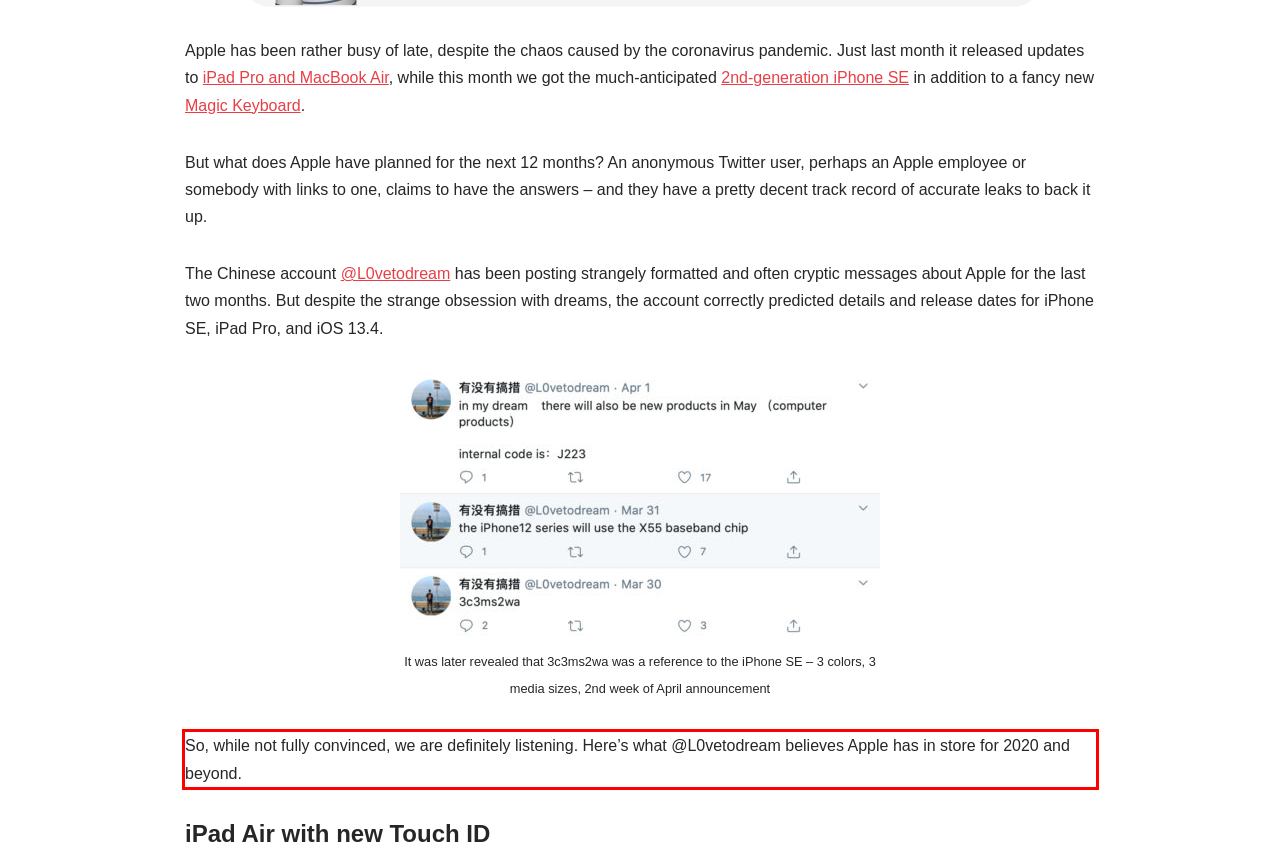Please examine the webpage screenshot containing a red bounding box and use OCR to recognize and output the text inside the red bounding box.

So, while not fully convinced, we are definitely listening. Here’s what @L0vetodream believes Apple has in store for 2020 and beyond.